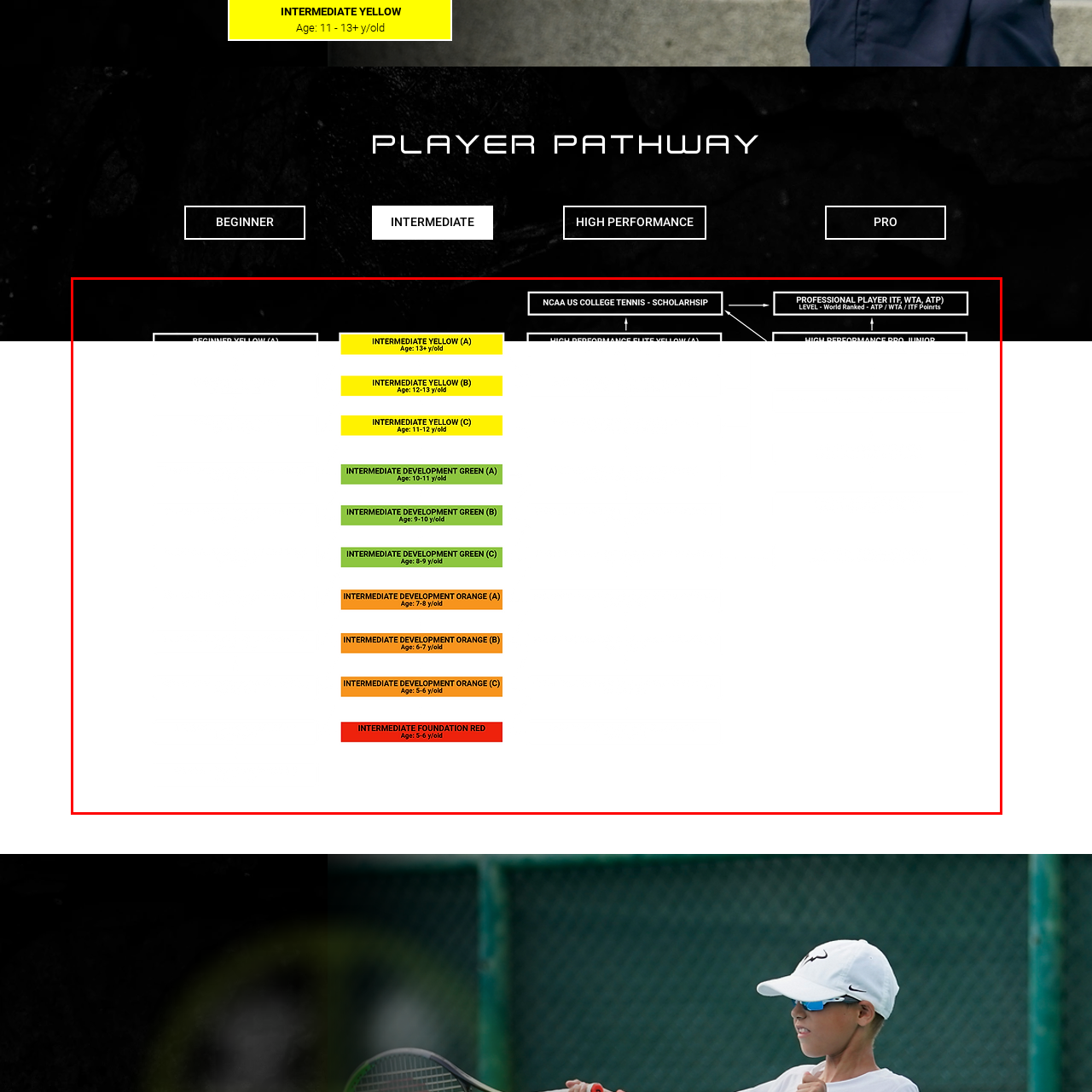What is the purpose of the structured layout in the diagram?
Please interpret the image highlighted by the red bounding box and offer a detailed explanation based on what you observe visually.

The structured layout of the diagram is designed to provide a clear and organized framework for understanding the progression pathways for youth tennis players, emphasizing the significance of growth and age-specific training in the sport.